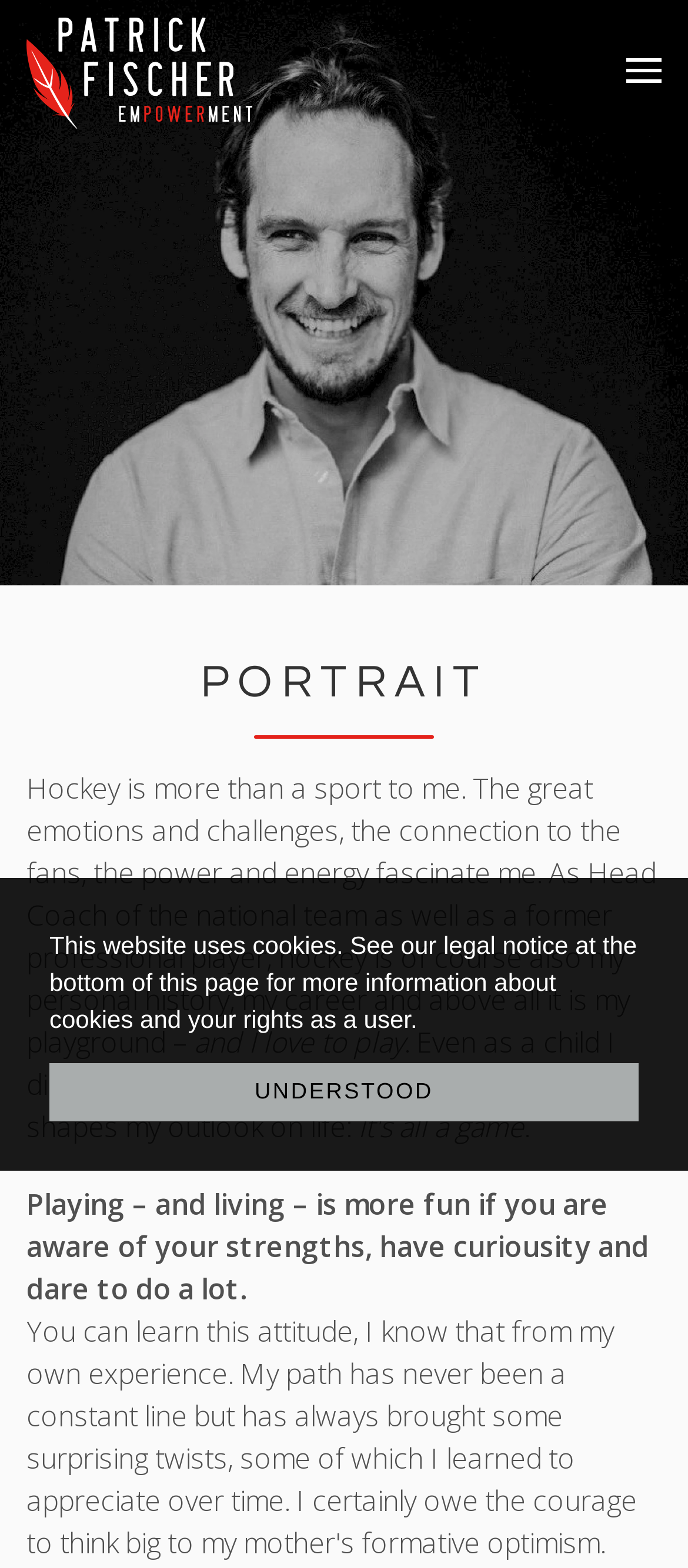How many sentences are in the main text?
Use the screenshot to answer the question with a single word or phrase.

3